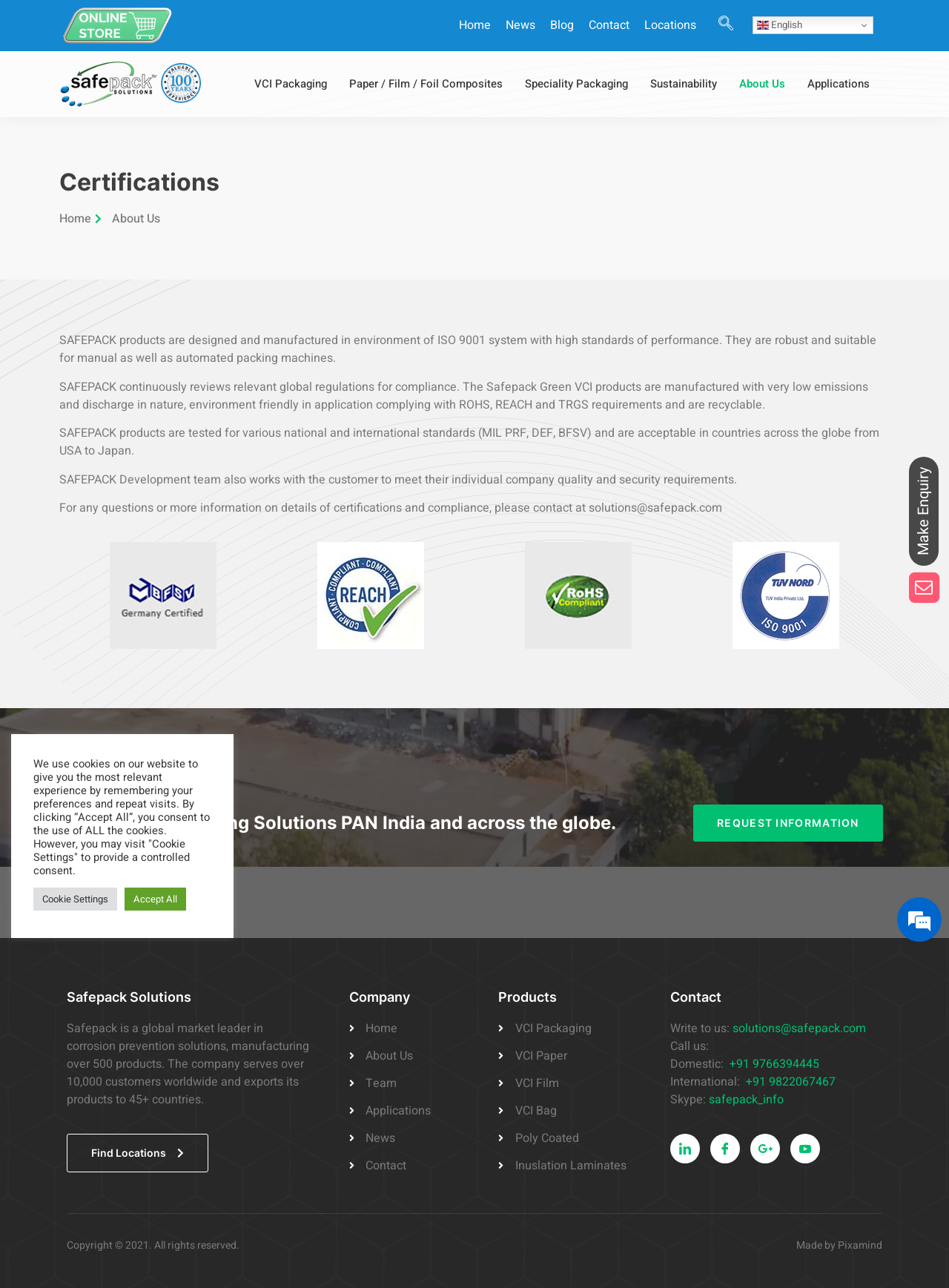Identify the bounding box coordinates for the element that needs to be clicked to fulfill this instruction: "Click the Find Locations link". Provide the coordinates in the format of four float numbers between 0 and 1: [left, top, right, bottom].

[0.07, 0.881, 0.22, 0.91]